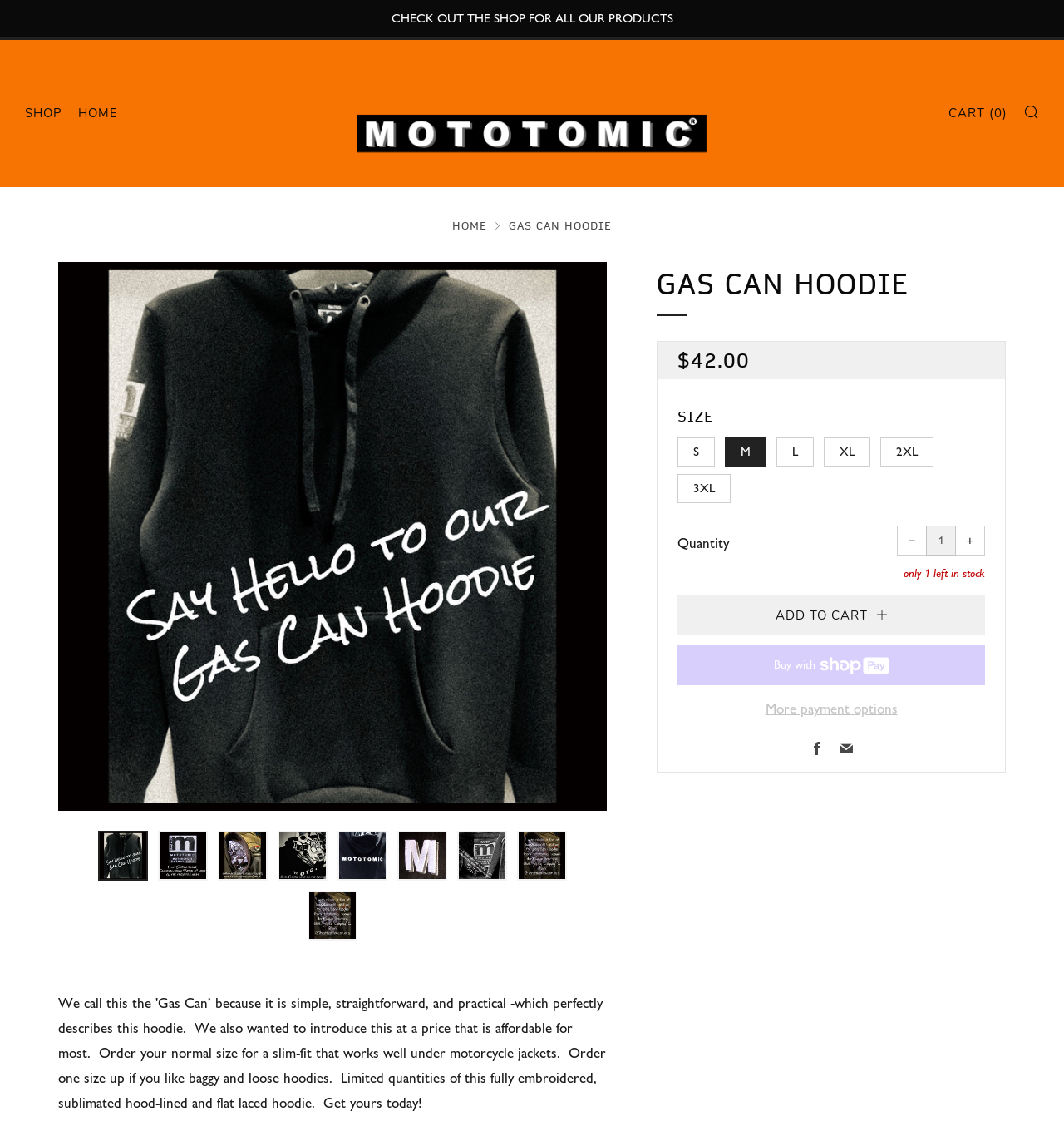Bounding box coordinates are specified in the format (top-left x, top-left y, bottom-right x, bottom-right y). All values are floating point numbers bounded between 0 and 1. Please provide the bounding box coordinate of the region this sentence describes: More payment options

[0.637, 0.618, 0.926, 0.634]